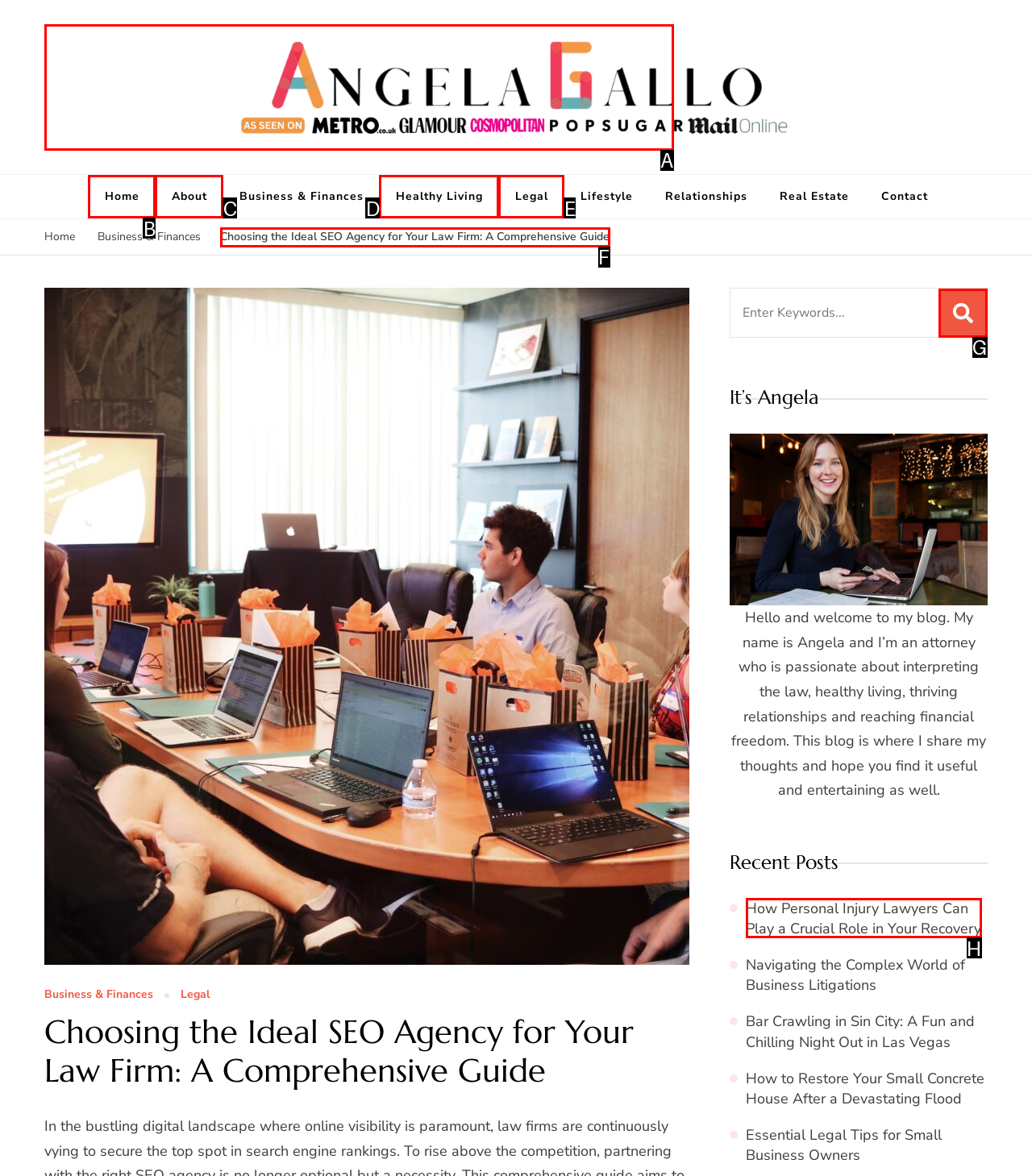Match the description: About to the correct HTML element. Provide the letter of your choice from the given options.

C